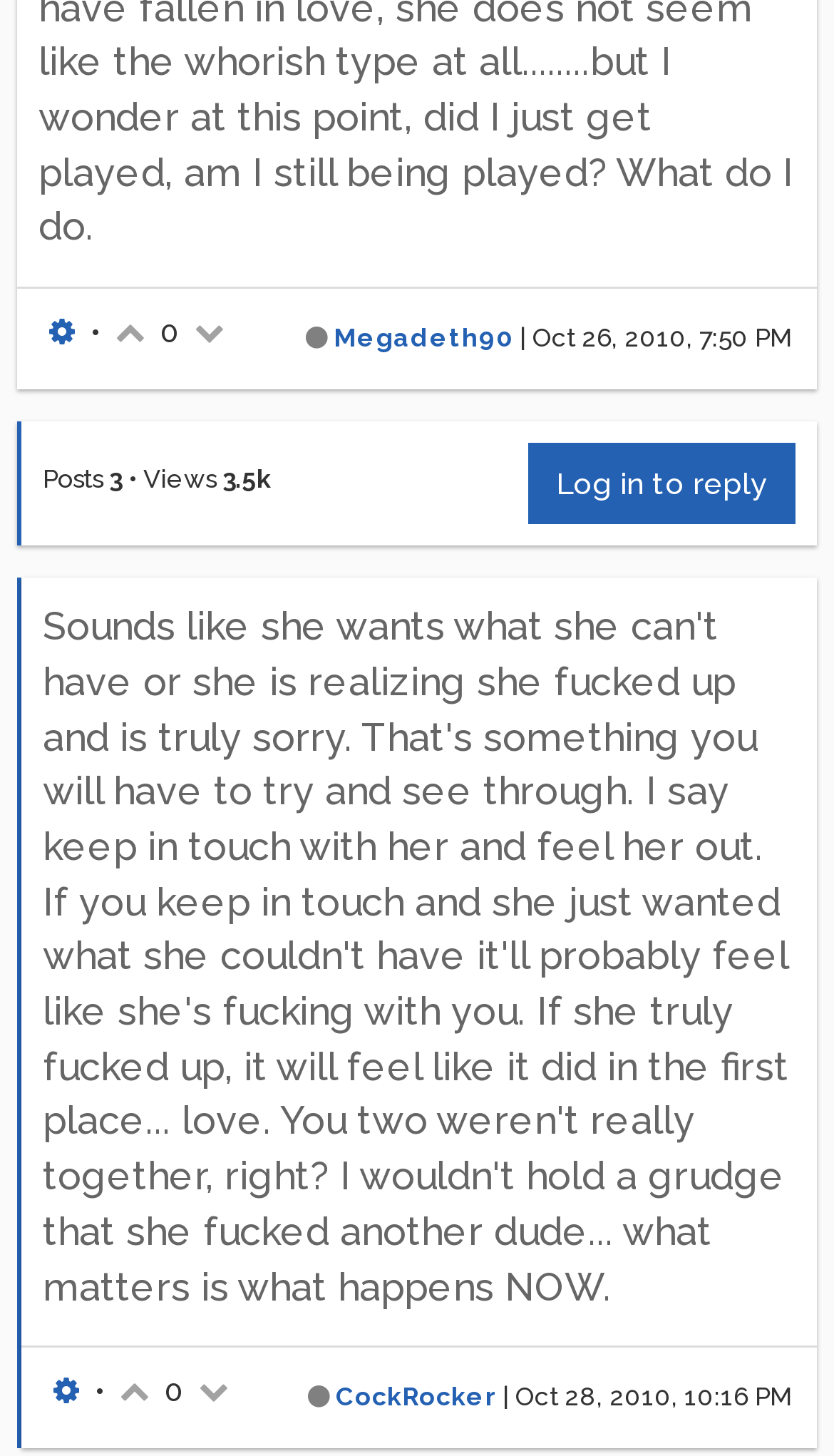What is the number of views of the first post?
Please provide a comprehensive answer based on the information in the image.

I found the number of views by looking at the generic element with the text '3524' which is located near the text 'Views', indicating that it is the number of views of the first post.